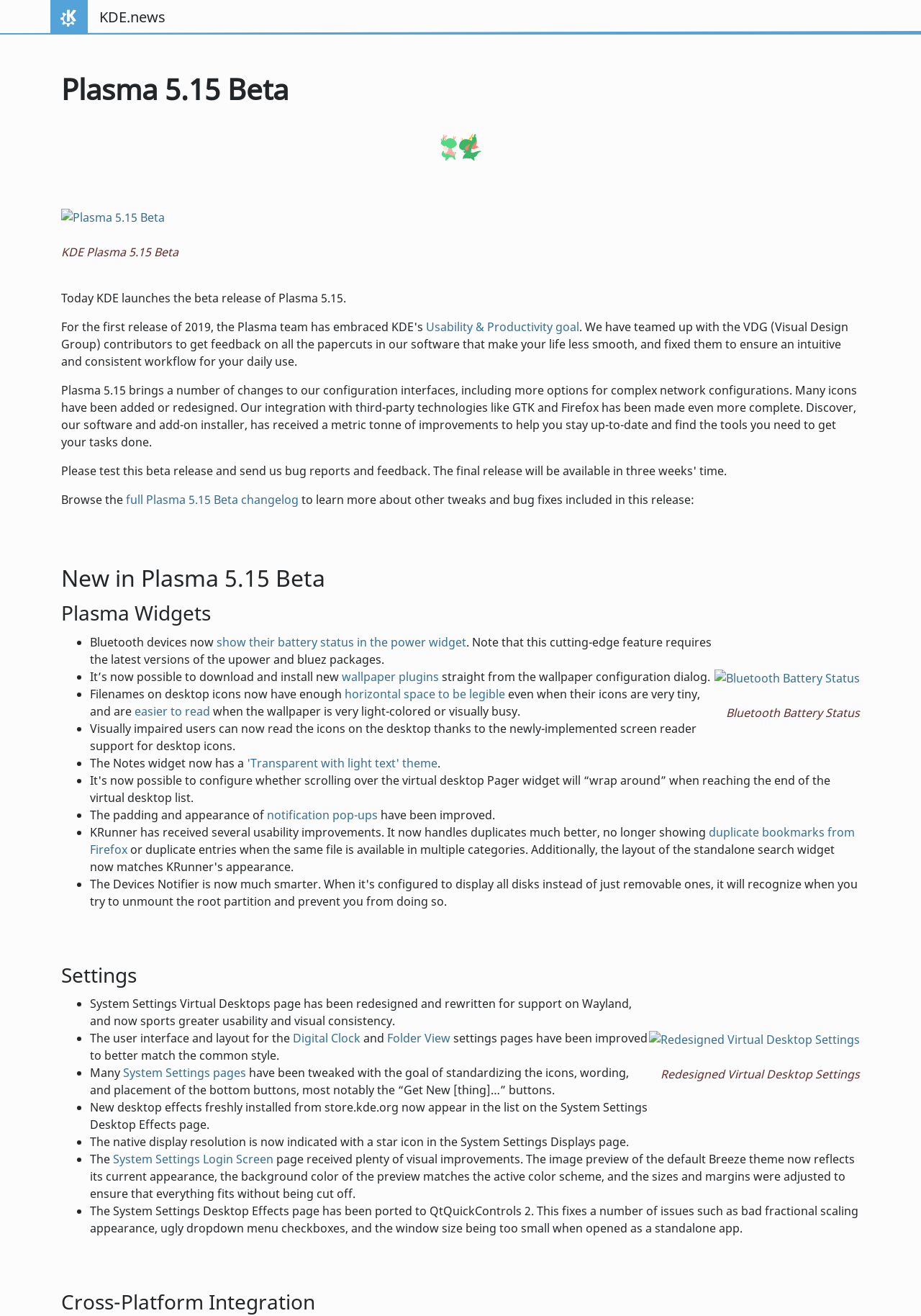Please provide the bounding box coordinates for the element that needs to be clicked to perform the instruction: "Explore the 'Settings' section". The coordinates must consist of four float numbers between 0 and 1, formatted as [left, top, right, bottom].

[0.066, 0.732, 0.934, 0.75]